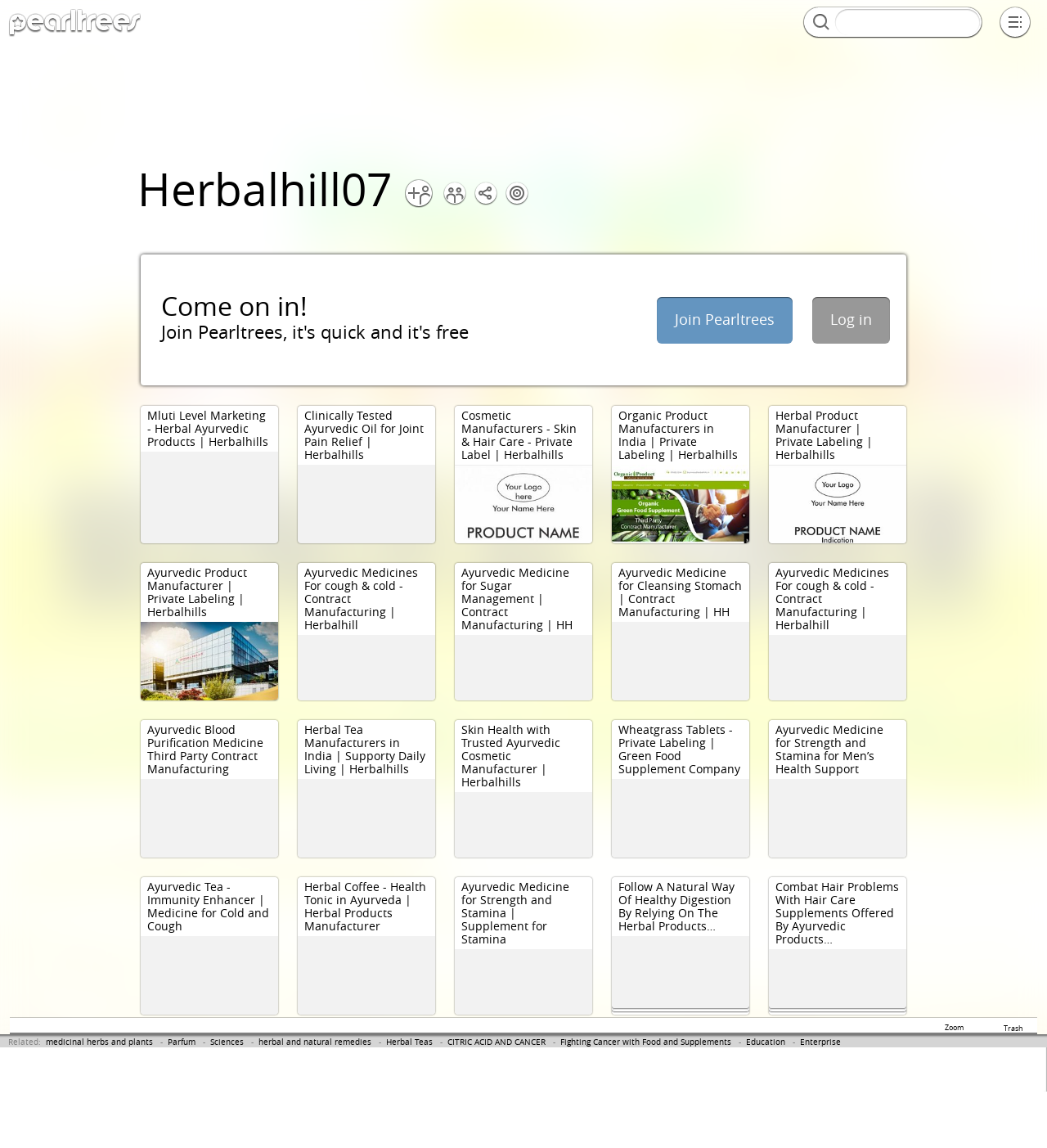Identify the bounding box coordinates of the section that should be clicked to achieve the task described: "view tree planting and care information".

None